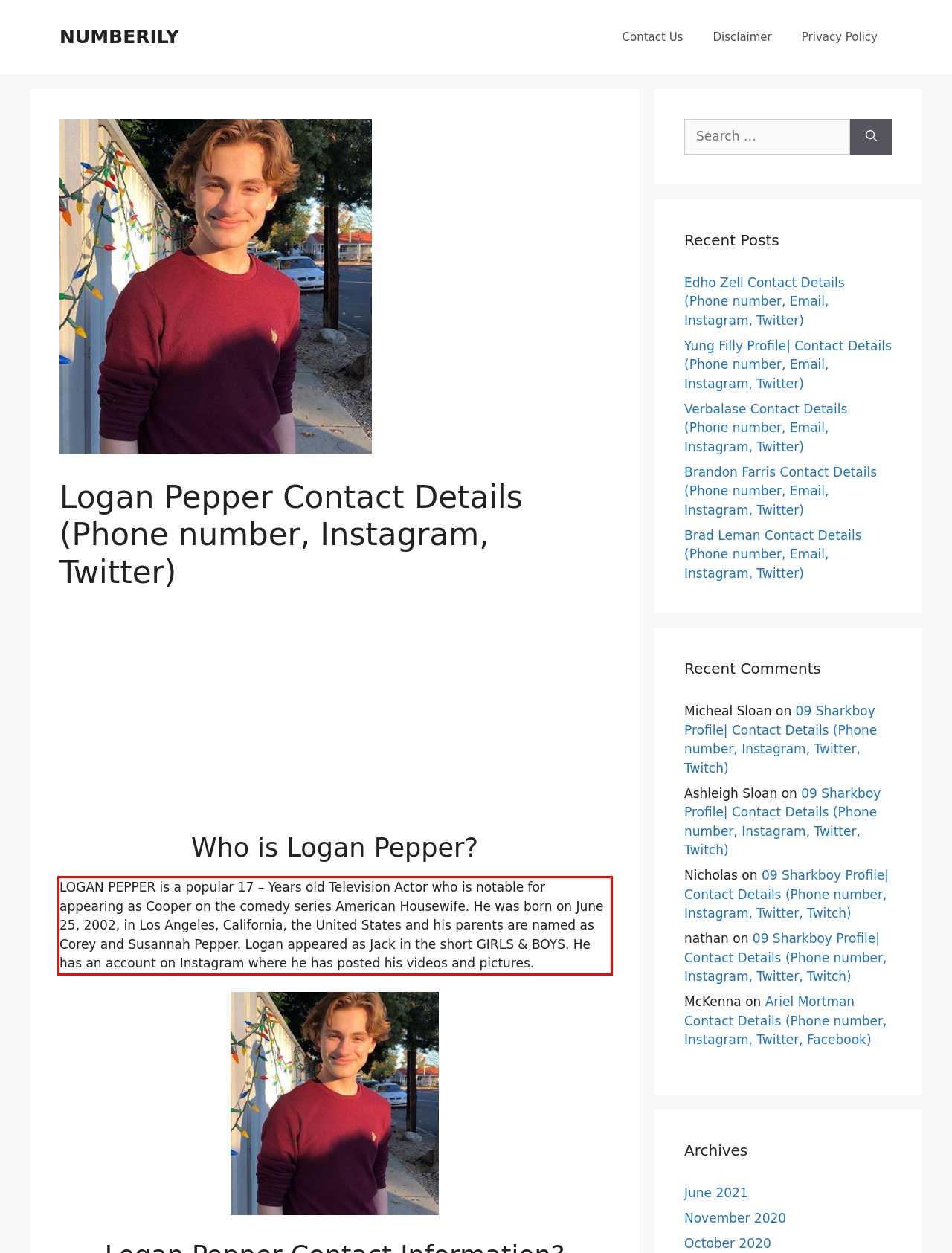Observe the screenshot of the webpage, locate the red bounding box, and extract the text content within it.

LOGAN PEPPER is a popular 17 – Years old Television Actor who is notable for appearing as Cooper on the comedy series American Housewife. He was born on June 25, 2002, in Los Angeles, California, the United States and his parents are named as Corey and Susannah Pepper. Logan appeared as Jack in the short GIRLS & BOYS. He has an account on Instagram where he has posted his videos and pictures.